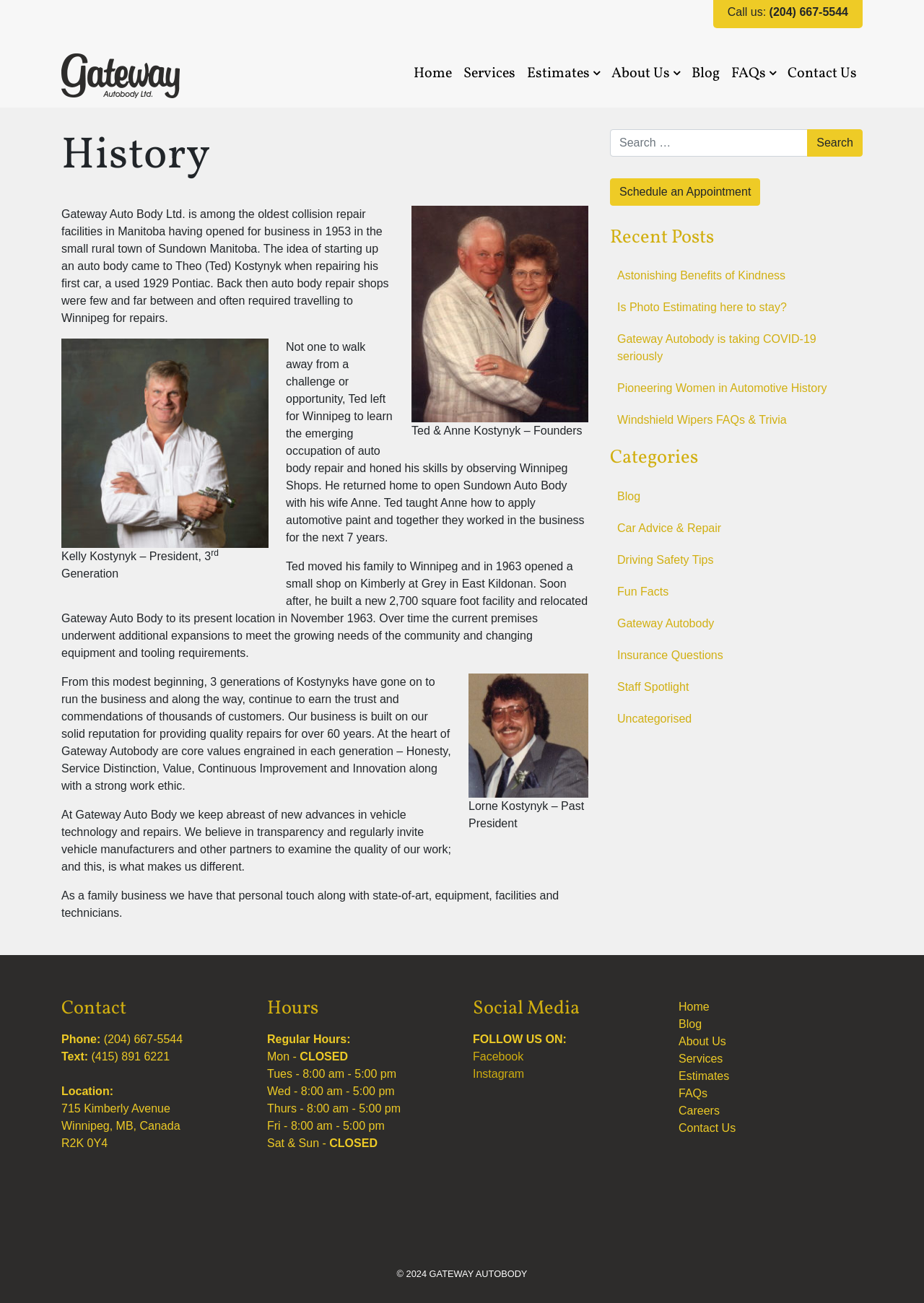Locate the bounding box coordinates of the area where you should click to accomplish the instruction: "Click the 'Facebook' link".

[0.512, 0.806, 0.567, 0.816]